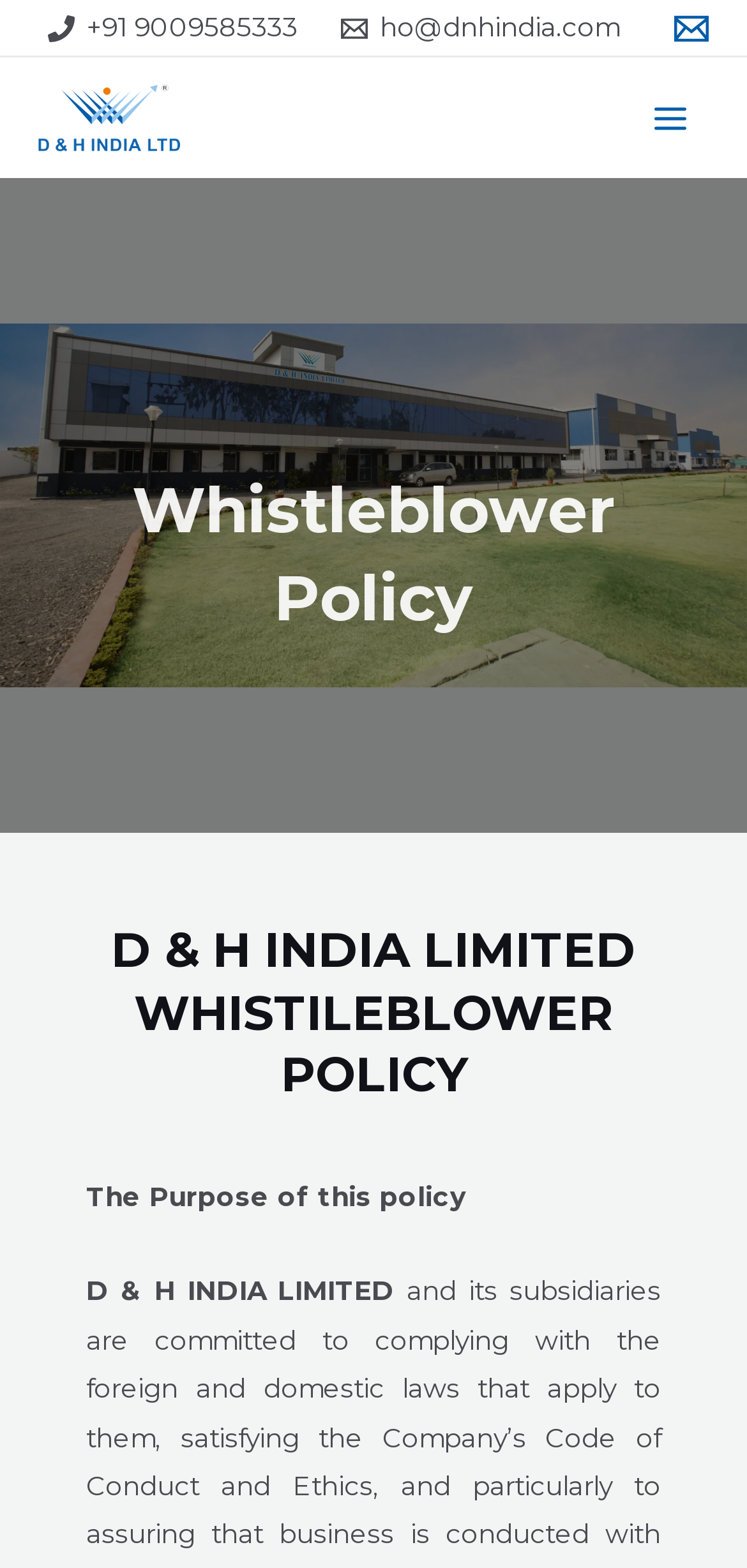Construct a thorough caption encompassing all aspects of the webpage.

The webpage is about the Whistleblower Policy of D & H INDIA LIMITED. At the top left, there is a link with a phone number "+91 9009585333" accompanied by a small image, and another link with an email address "ho@dnhindia.com" accompanied by an email icon, both of which are likely contact information. 

To the right of these links, there is a link with the company name "D & H INDIA LIMITED" accompanied by a small image of the company logo. 

On the top right, there is a button labeled "Main Menu" with an image, which is not expanded. 

Below these elements, there is a heading "Whistleblower Policy" spanning almost the entire width of the page. 

Further down, there is a more detailed heading "D & H INDIA LIMITED WHISTILEBLOWER POLICY" that takes up about three-quarters of the page width. 

Underneath this heading, there is a paragraph of text titled "The Purpose of this policy", which occupies about half of the page width.